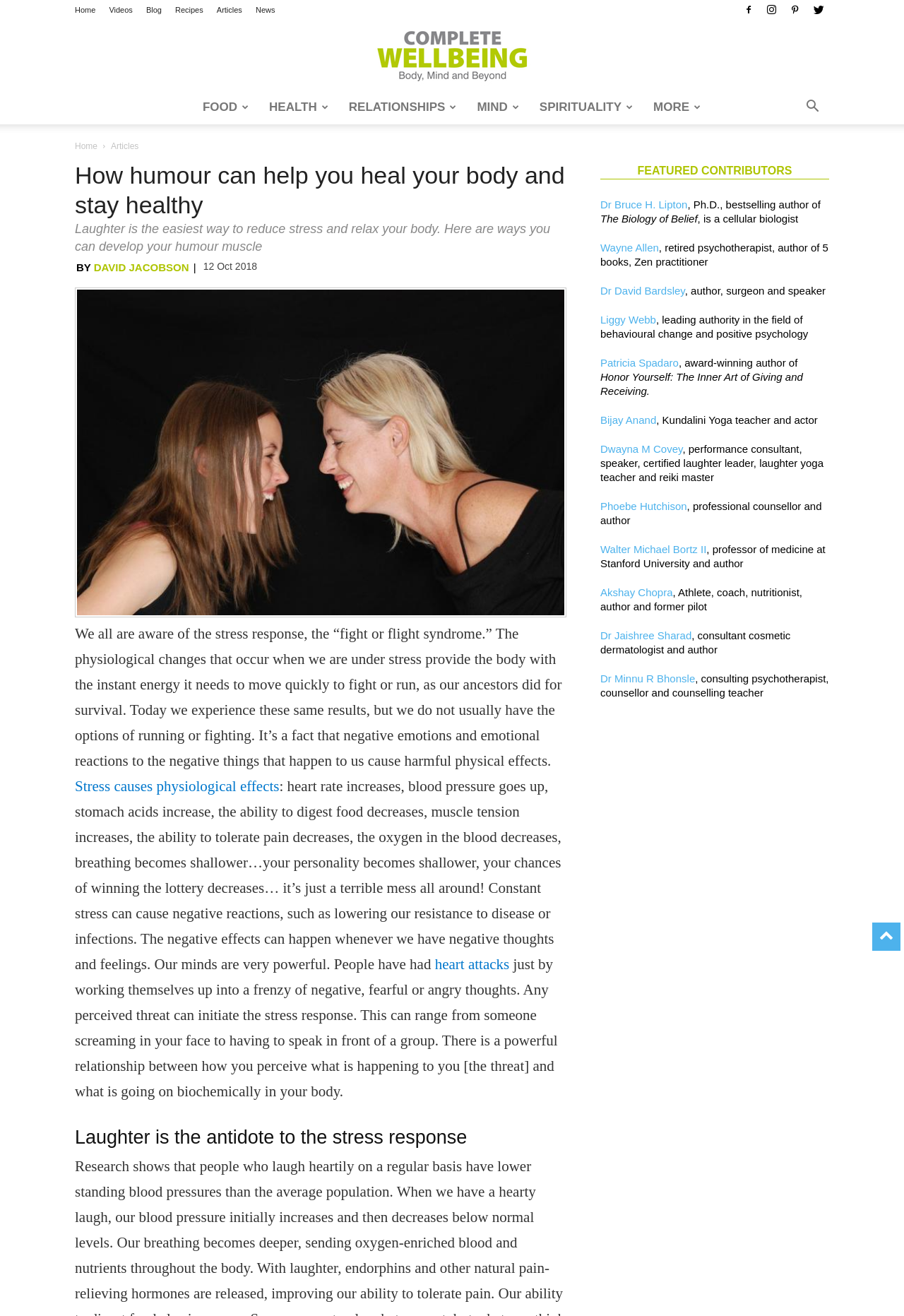Show the bounding box coordinates of the element that should be clicked to complete the task: "View the image of mother and daughter laughing together".

[0.083, 0.218, 0.627, 0.469]